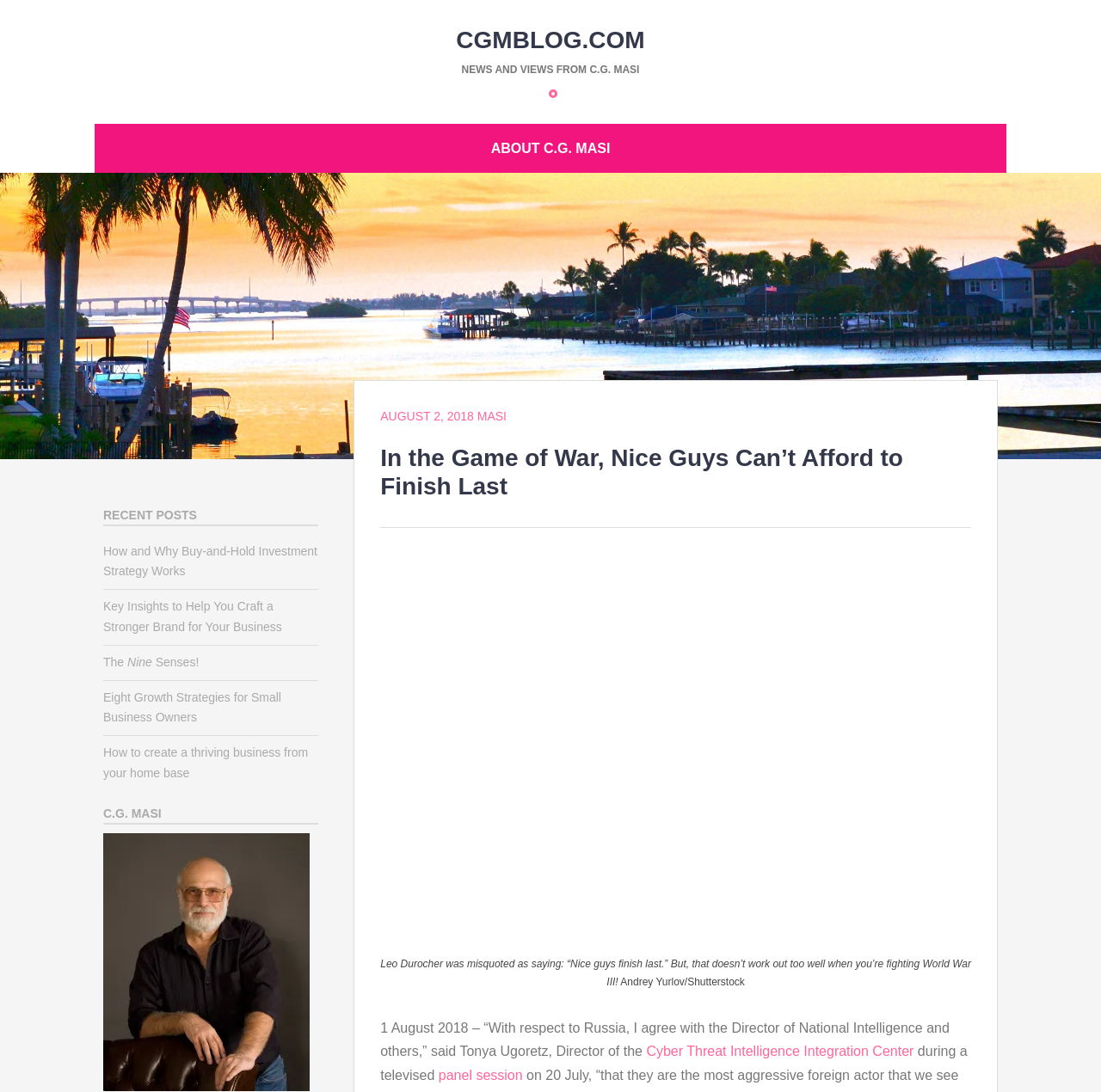What is the topic of the main article?
Please give a well-detailed answer to the question.

The topic of the main article can be inferred from the heading element 'In the Game of War, Nice Guys Can’t Afford to Finish Last' and the image caption 'Leo Durocher was misquoted as saying: “Nice guys finish last.” But, that doesn’t work out too well when you’re fighting World War III!'.